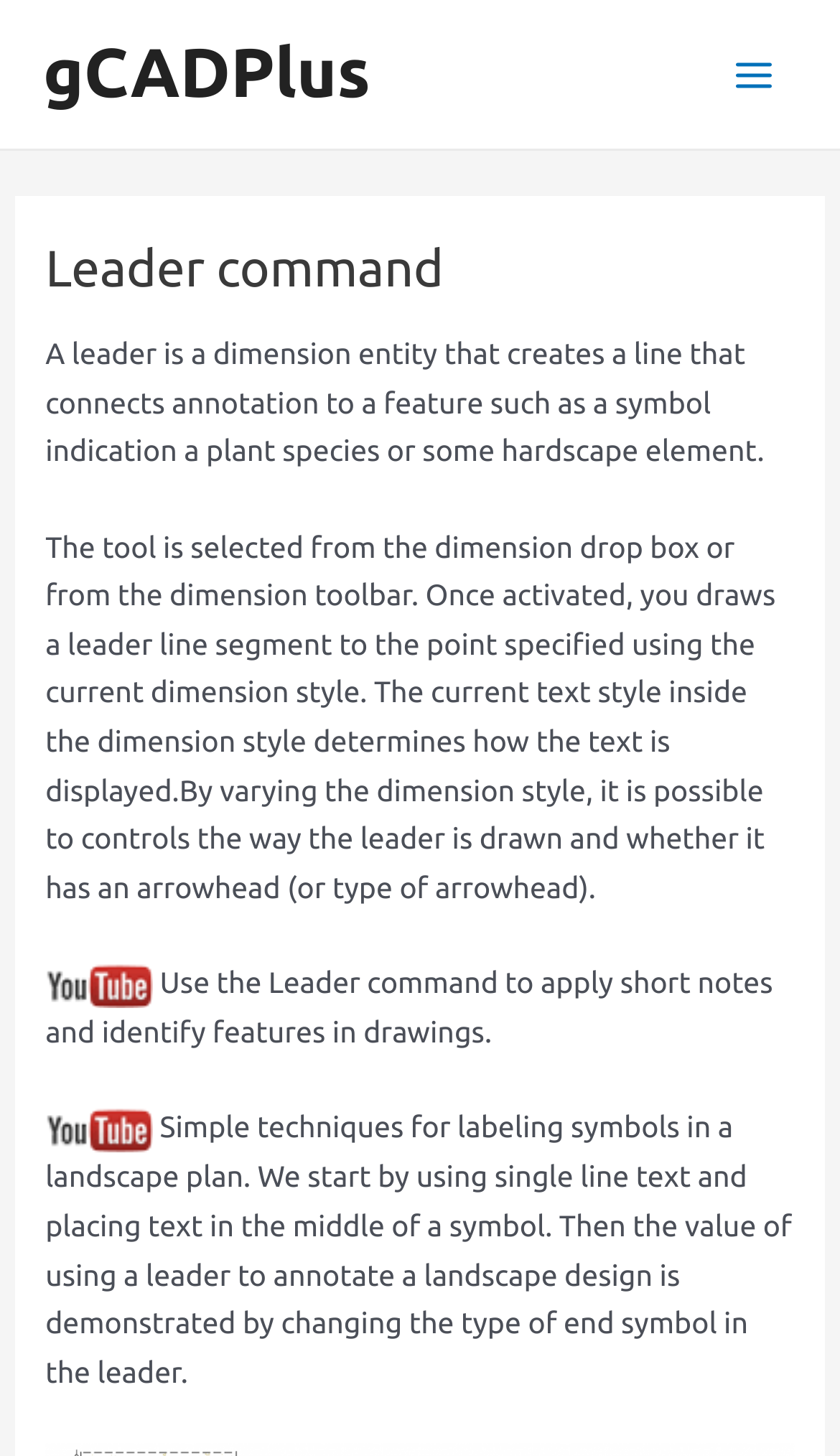Extract the bounding box of the UI element described as: "gCADPlus".

[0.051, 0.024, 0.441, 0.077]